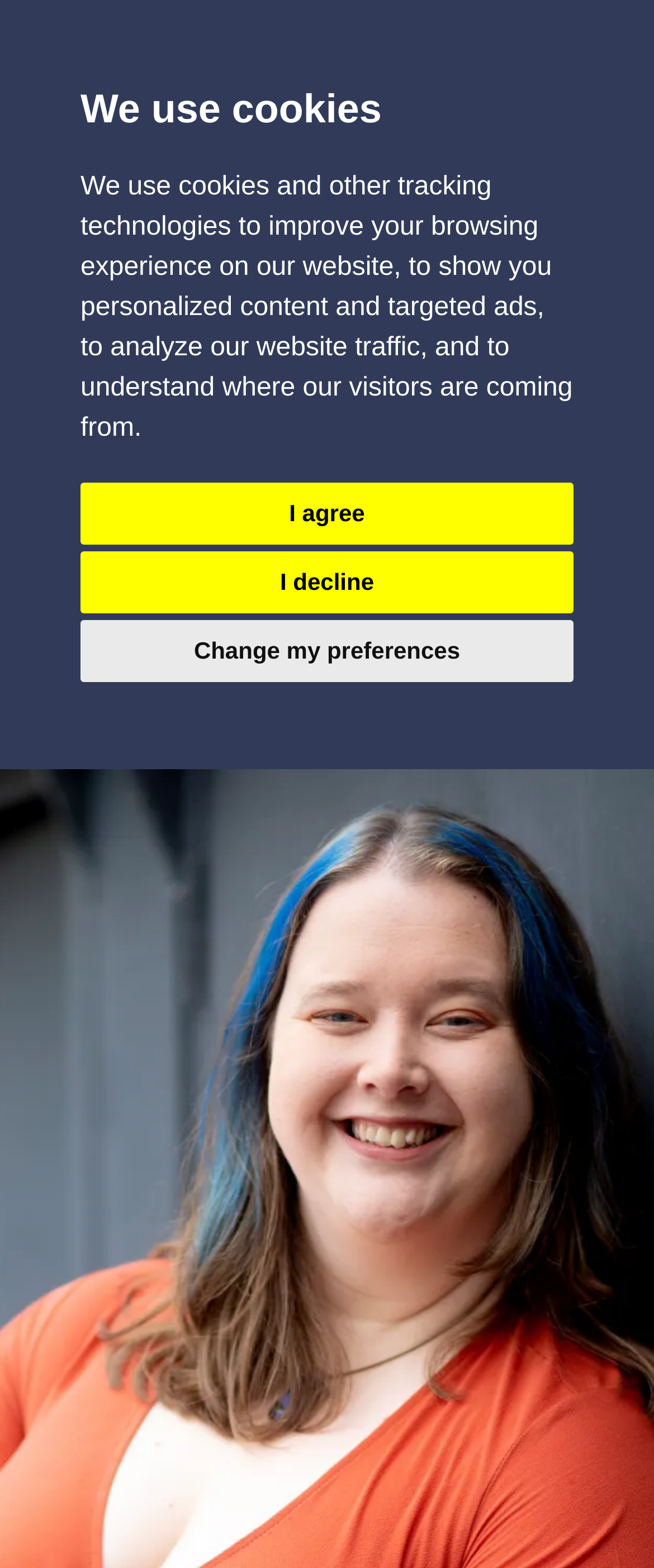What type of content does the animation studio produce?
Based on the image content, provide your answer in one word or a short phrase.

CG animation features and series